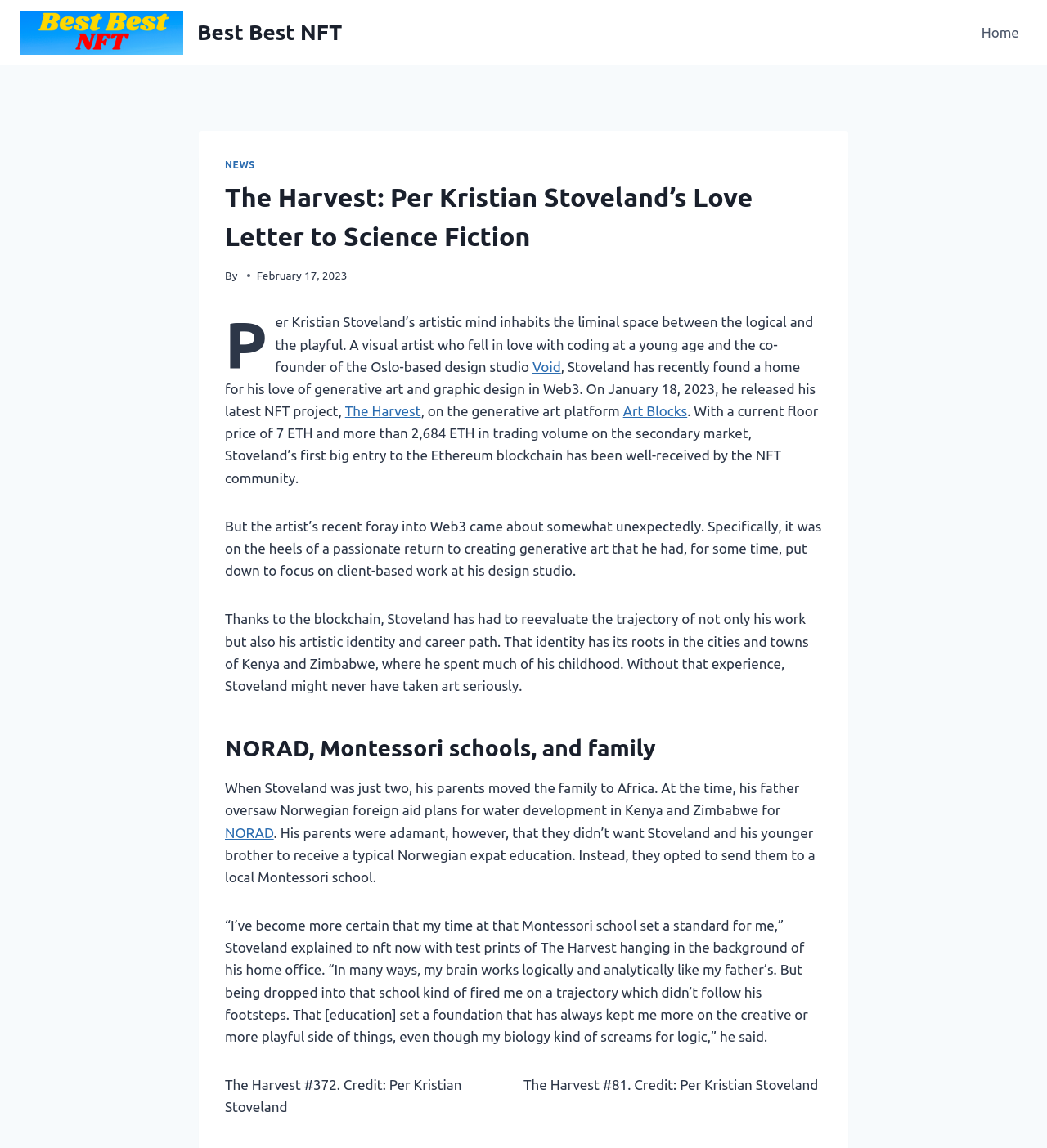Can you determine the main header of this webpage?

The Harvest: Per Kristian Stoveland’s Love Letter to Science Fiction